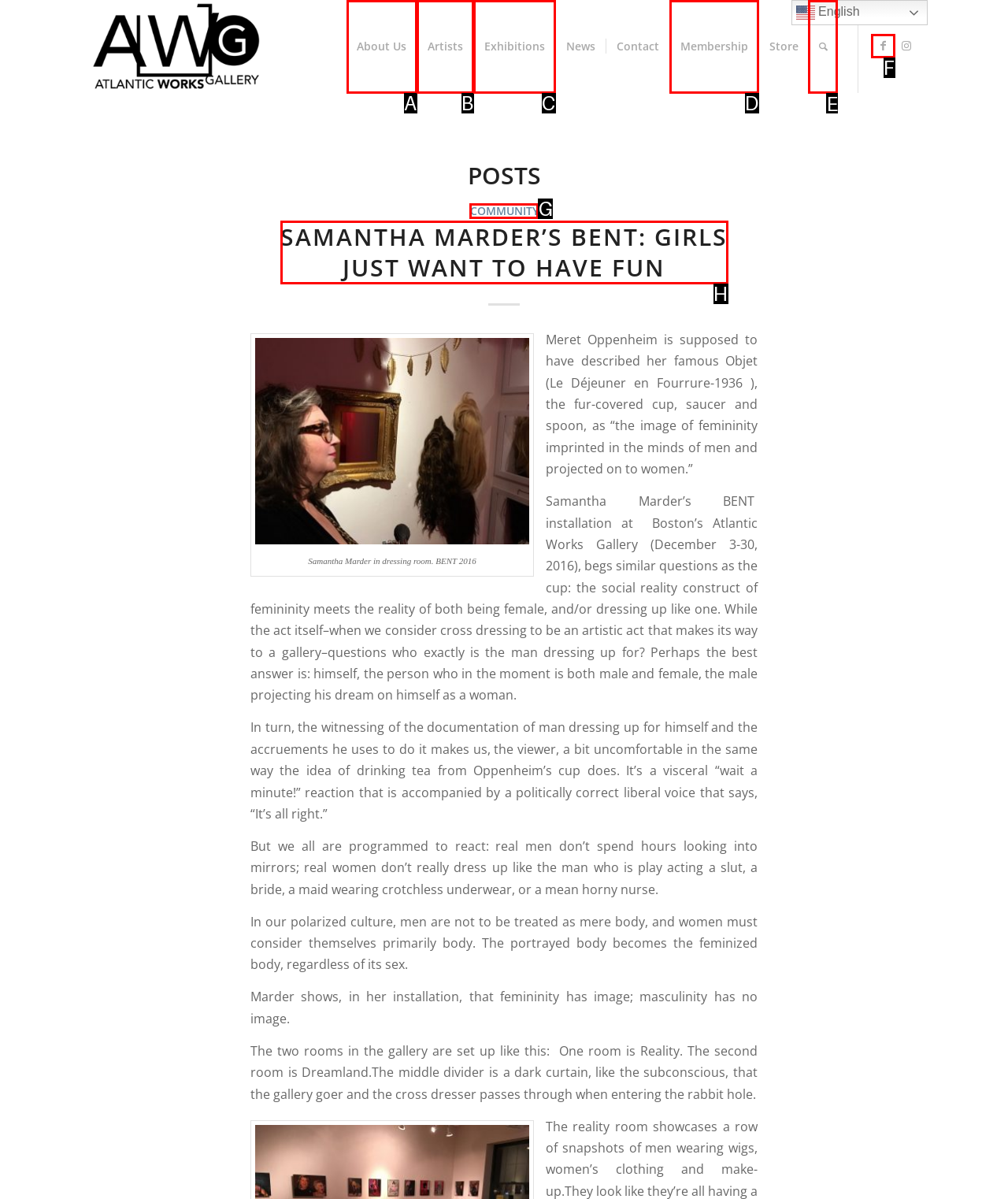Look at the highlighted elements in the screenshot and tell me which letter corresponds to the task: Search for something.

E